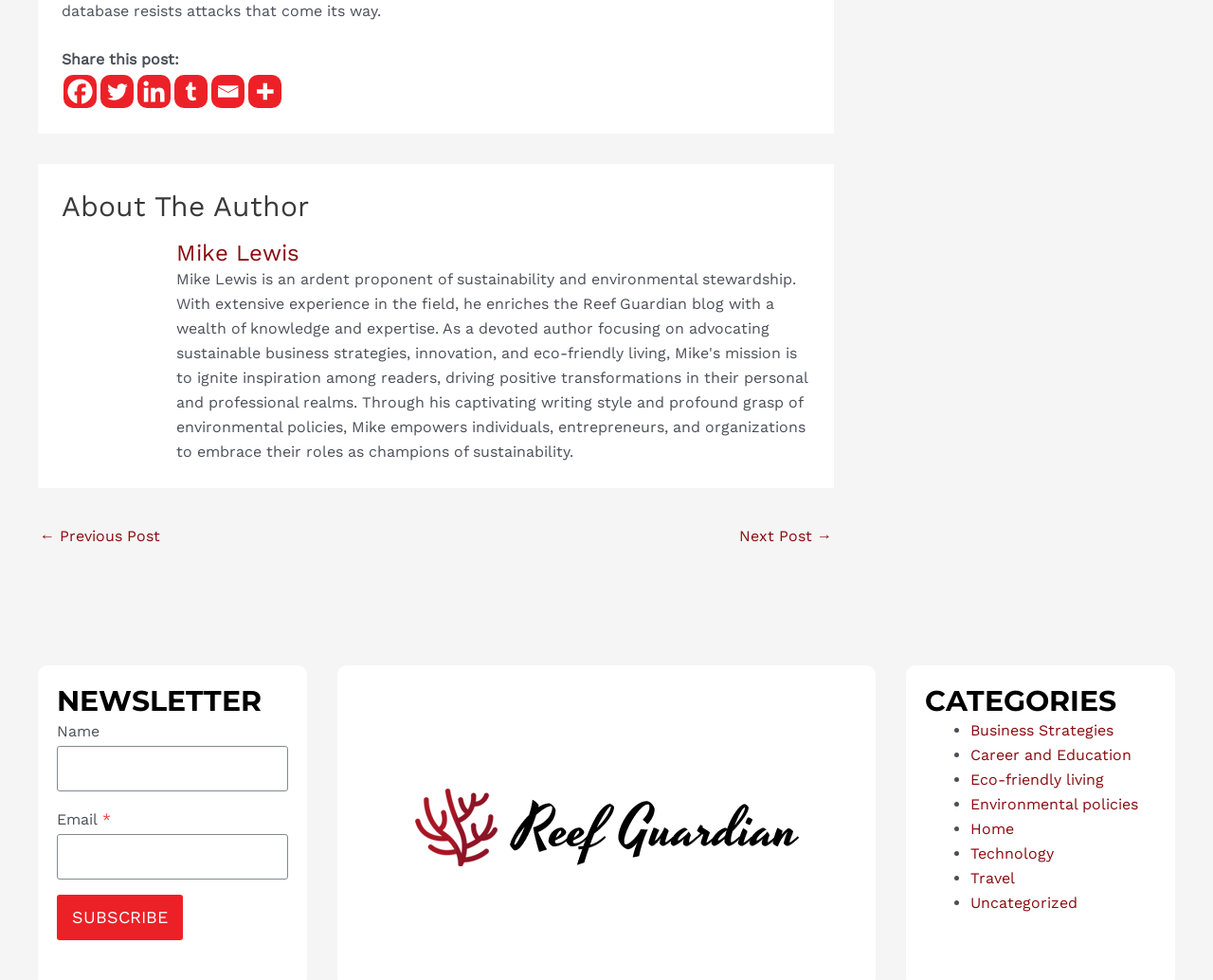Please locate the UI element described by "aria-label="Facebook" title="Facebook"" and provide its bounding box coordinates.

[0.052, 0.077, 0.08, 0.111]